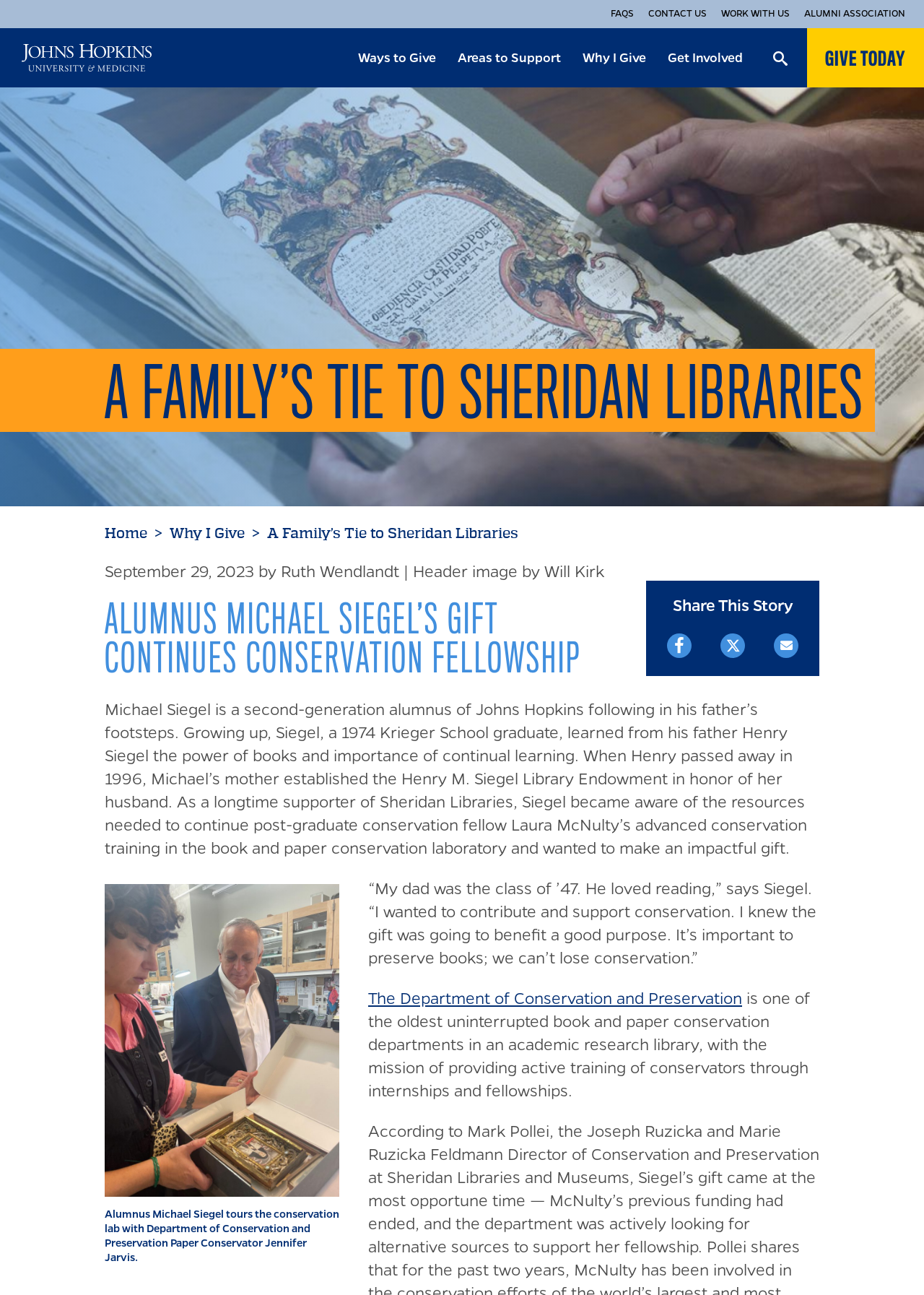Can you find the bounding box coordinates for the element to click on to achieve the instruction: "Open the search form"?

[0.827, 0.036, 0.862, 0.054]